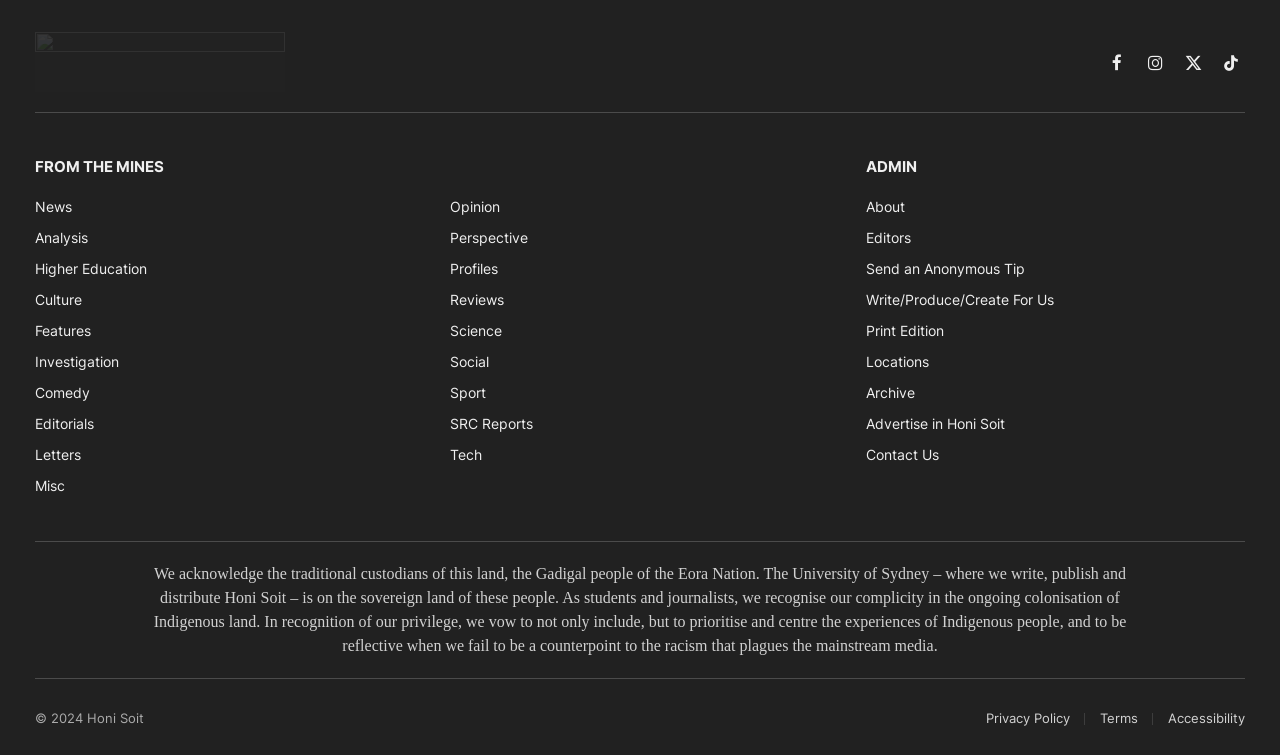What are the administrative links available on the webpage?
Please provide a comprehensive answer based on the visual information in the image.

I found a list of administrative links on the right side of the webpage, which include About, Editors, Send an Anonymous Tip, Write/Produce/Create For Us, and many more, providing information about the administration and management of the webpage.